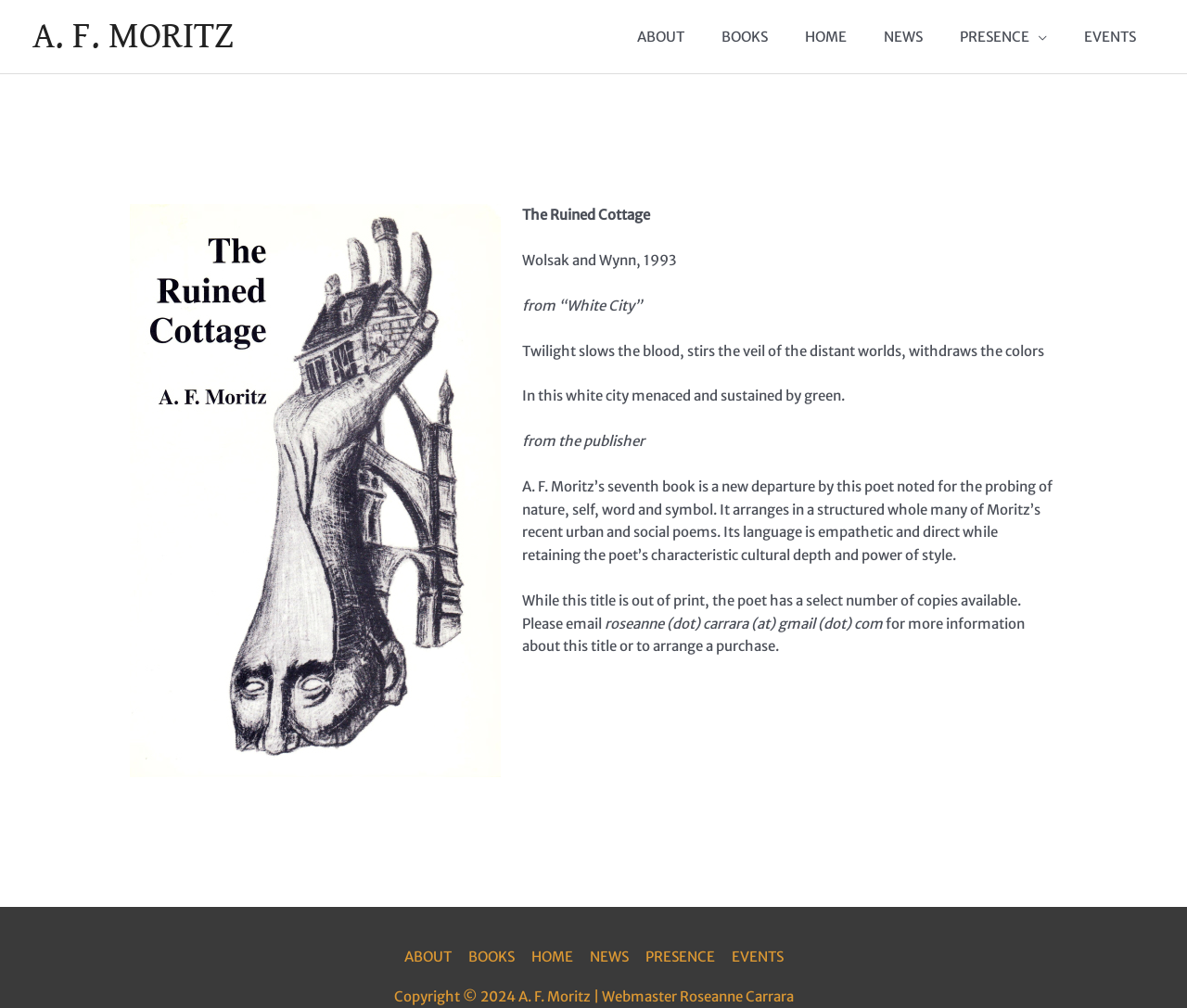What is the title of the book?
Using the information from the image, provide a comprehensive answer to the question.

I found the title of the book by looking at the image description 'The Ruined Cottage' and the text 'Wolsak and Wynn, 1993' which suggests that it's a book title.